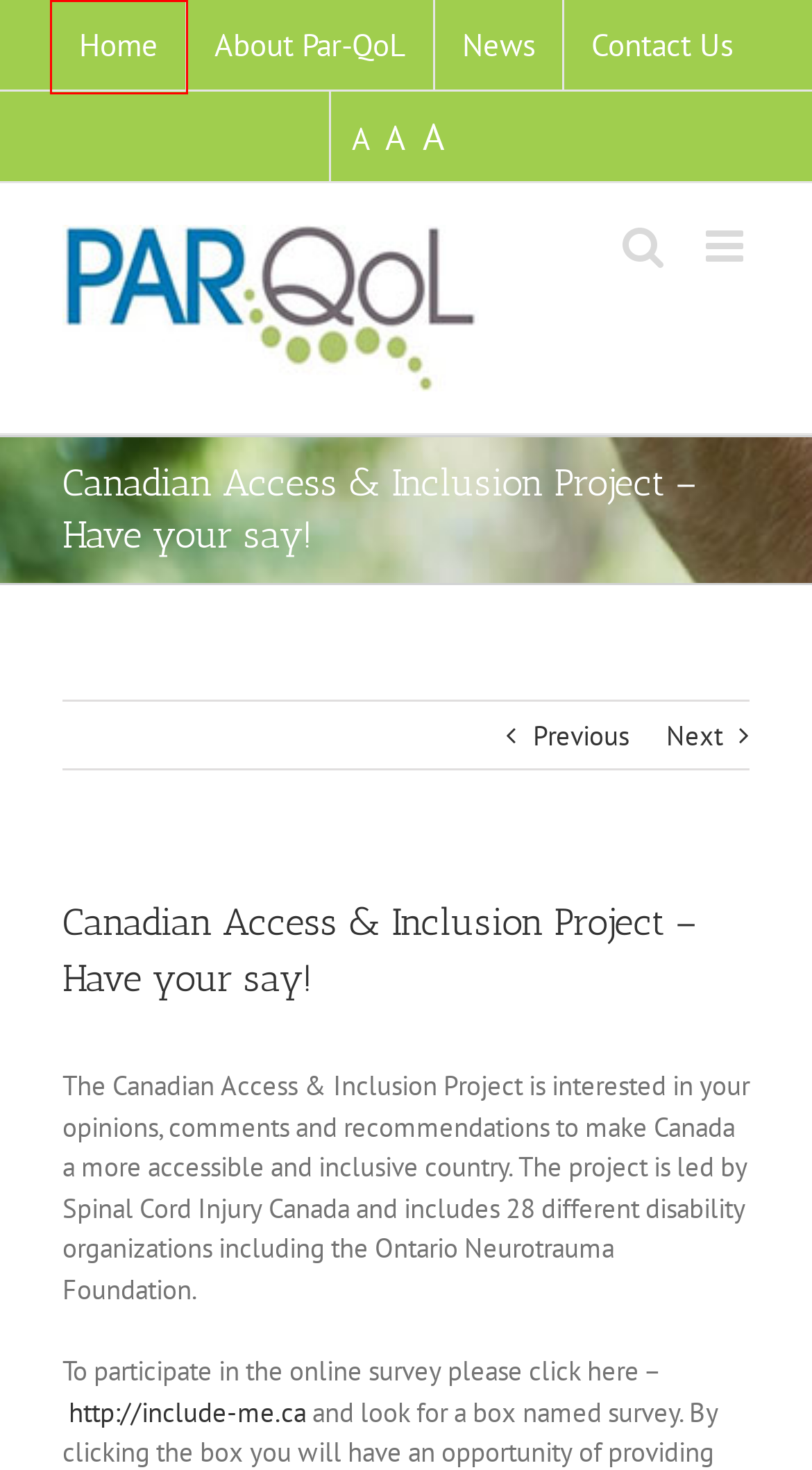You have a screenshot showing a webpage with a red bounding box highlighting an element. Choose the webpage description that best fits the new webpage after clicking the highlighted element. The descriptions are:
A. Parqol
B. Legal – Parqol
C. Rant, Rave & Recommend! | Spinal Cord Injury Canada
D. Blog – Parqol
E. Upcoming Events in the SCI Field – Parqol
F. Wheelchair Accessible? Ask Google Maps – Parqol
G. Contact Us – Parqol
H. About Par-QoL – Parqol

A